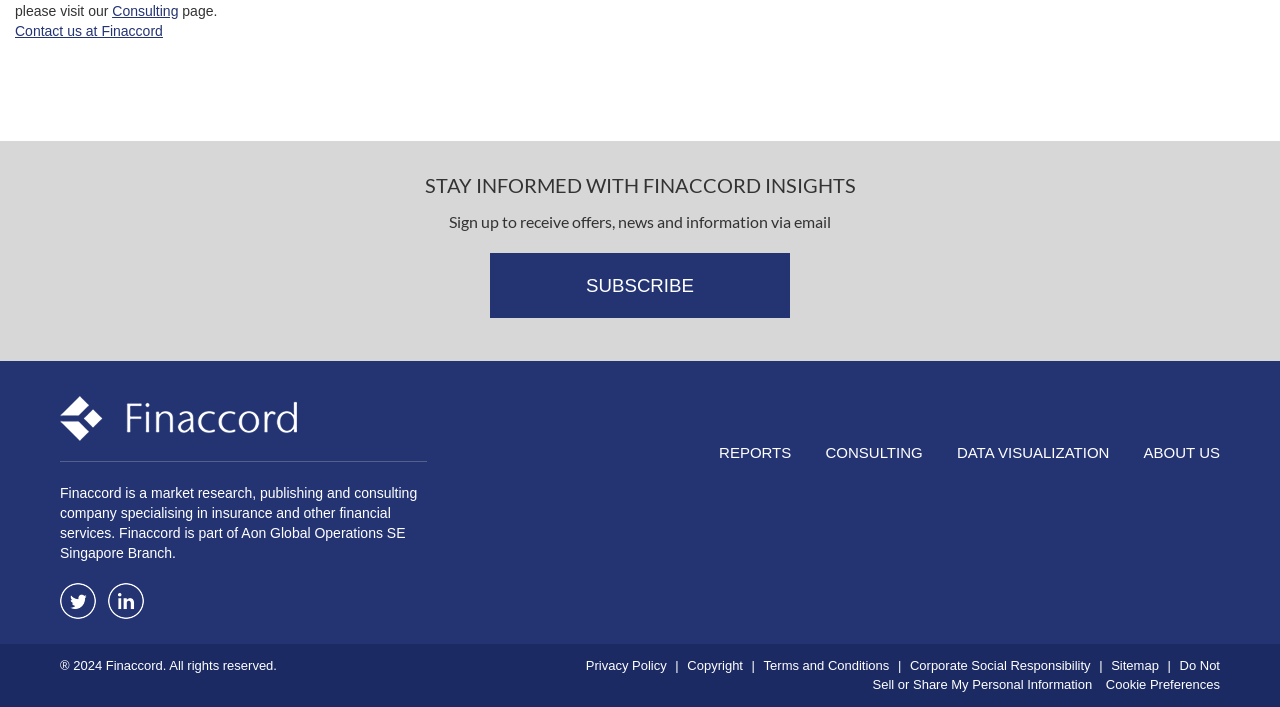How many image elements are there on the webpage?
Using the information from the image, give a concise answer in one word or a short phrase.

4